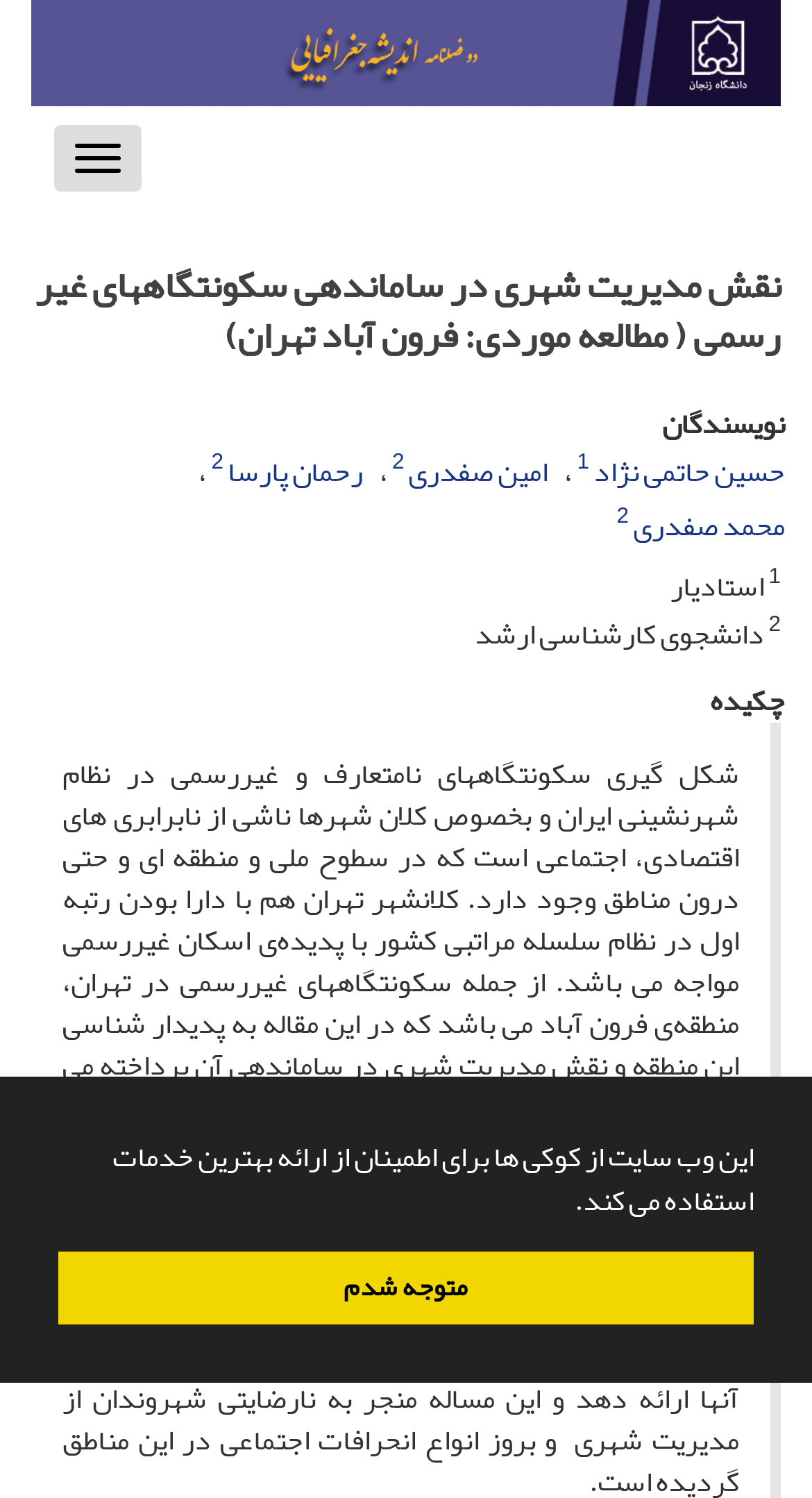Identify the bounding box for the UI element specified in this description: "حسین حاتمی نژاد". The coordinates must be four float numbers between 0 and 1, formatted as [left, top, right, bottom].

[0.731, 0.296, 0.967, 0.333]